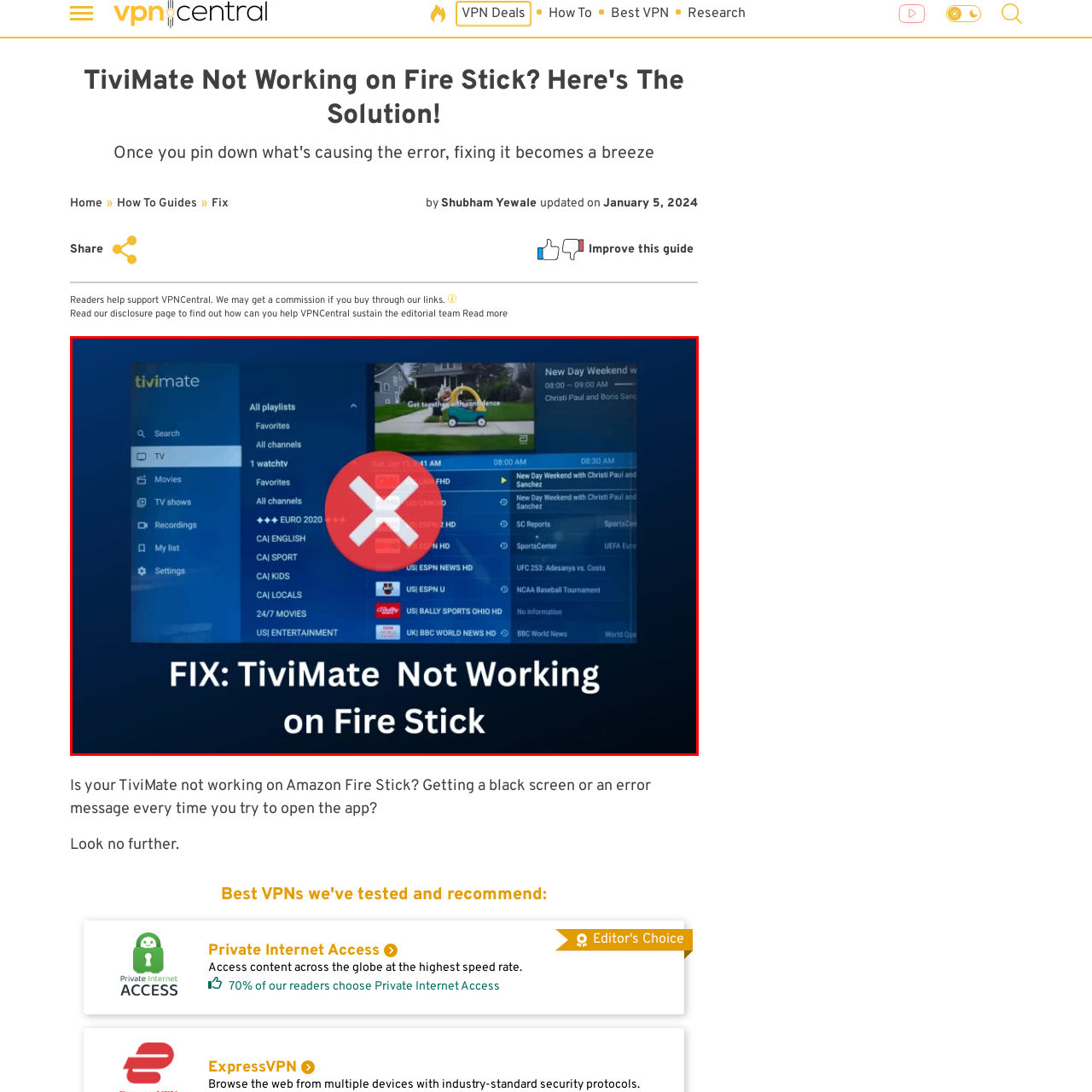Describe in detail the image that is highlighted by the red bounding box.

The image illustrates a user interface of the TiviMate application on a Fire Stick device, prominently featuring a bold red "X" icon indicating an error or a malfunction. The screen is divided into sections, displaying a list of channels under the 'TV' category, with highlighted programming schedule details, including a show titled "New Day Weekend" with Christil Paul and Boris Sanchez. The caption at the bottom reads, "FIX: TiviMate Not Working on Fire Stick," suggesting that the image is part of a guide or an article addressing troubleshooting steps for issues encountered while using TiviMate on an Amazon Fire Stick. The background is dark, enhancing the visibility of the text and error symbol, which draws attention to the problem experienced by users.